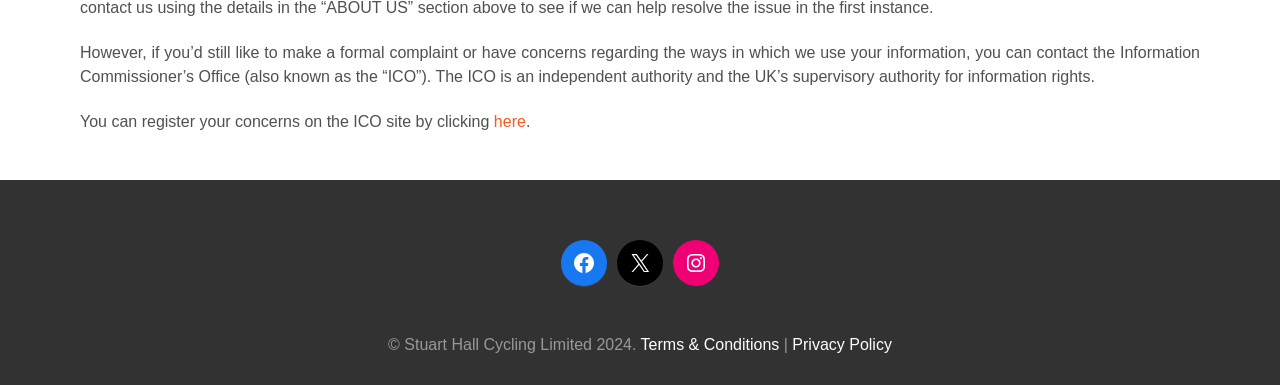Provide a one-word or short-phrase response to the question:
What social media platforms are linked on the webpage?

Facebook, Instagram